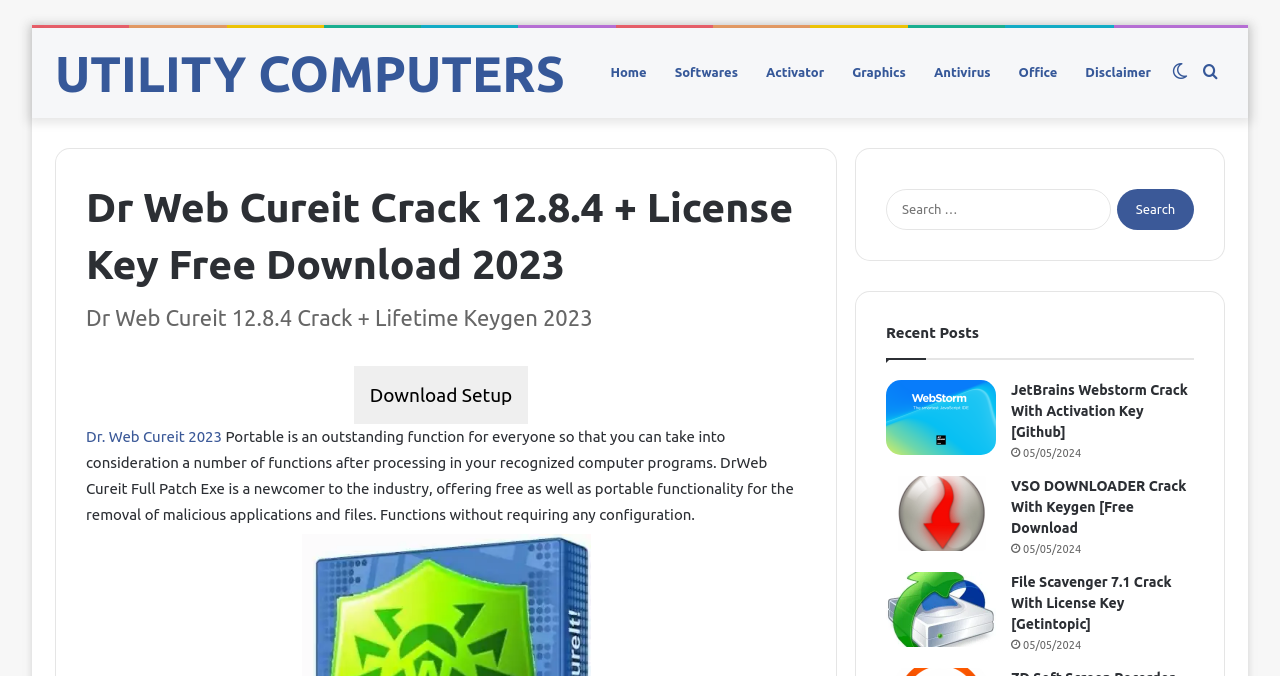Identify the bounding box coordinates of the element that should be clicked to fulfill this task: "Click on the 'UTILITY COMPUTERS' link". The coordinates should be provided as four float numbers between 0 and 1, i.e., [left, top, right, bottom].

[0.043, 0.071, 0.441, 0.145]